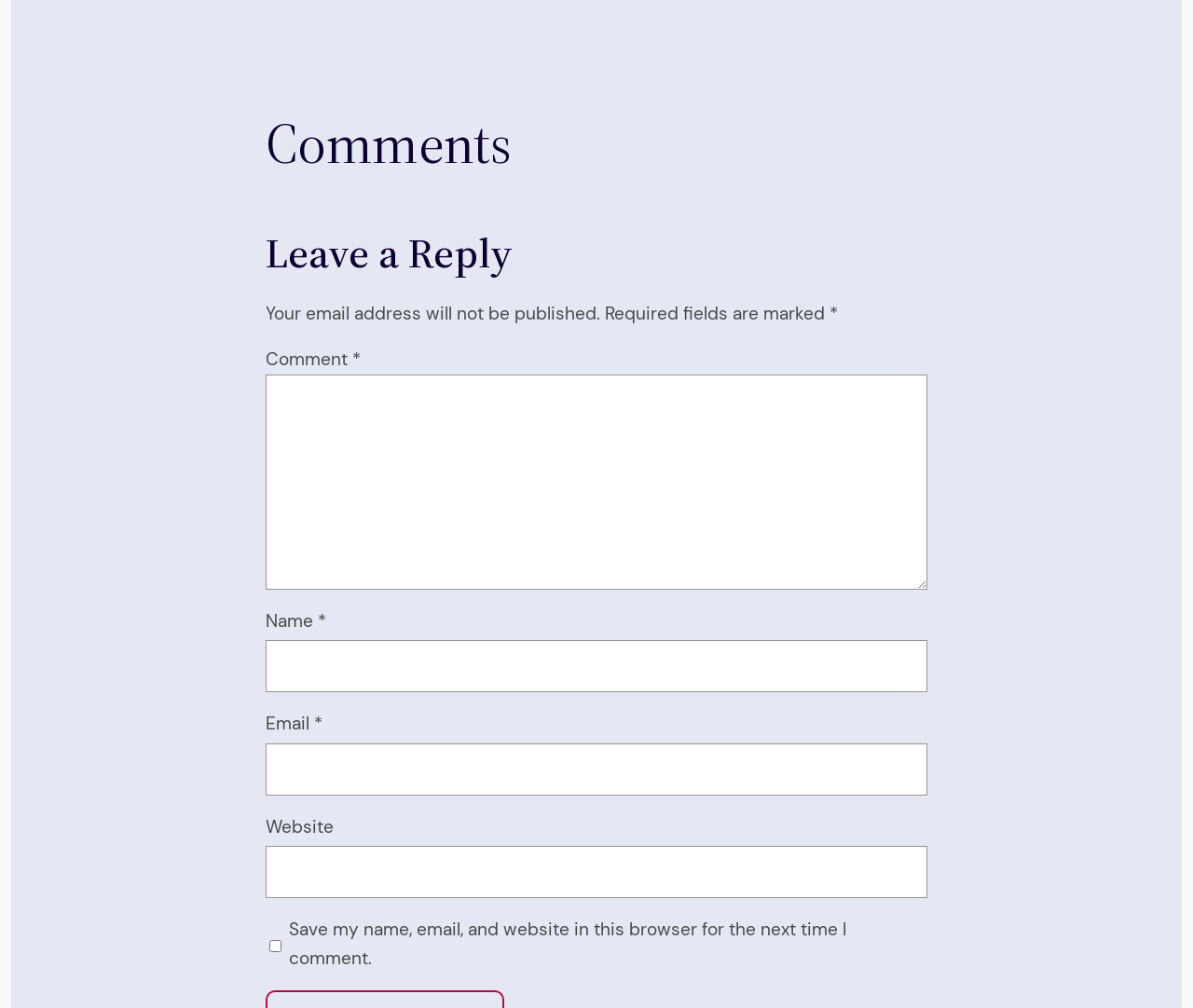Given the webpage screenshot and the description, determine the bounding box coordinates (top-left x, top-left y, bottom-right x, bottom-right y) that define the location of the UI element matching this description: parent_node: Website name="url"

[0.223, 0.839, 0.777, 0.891]